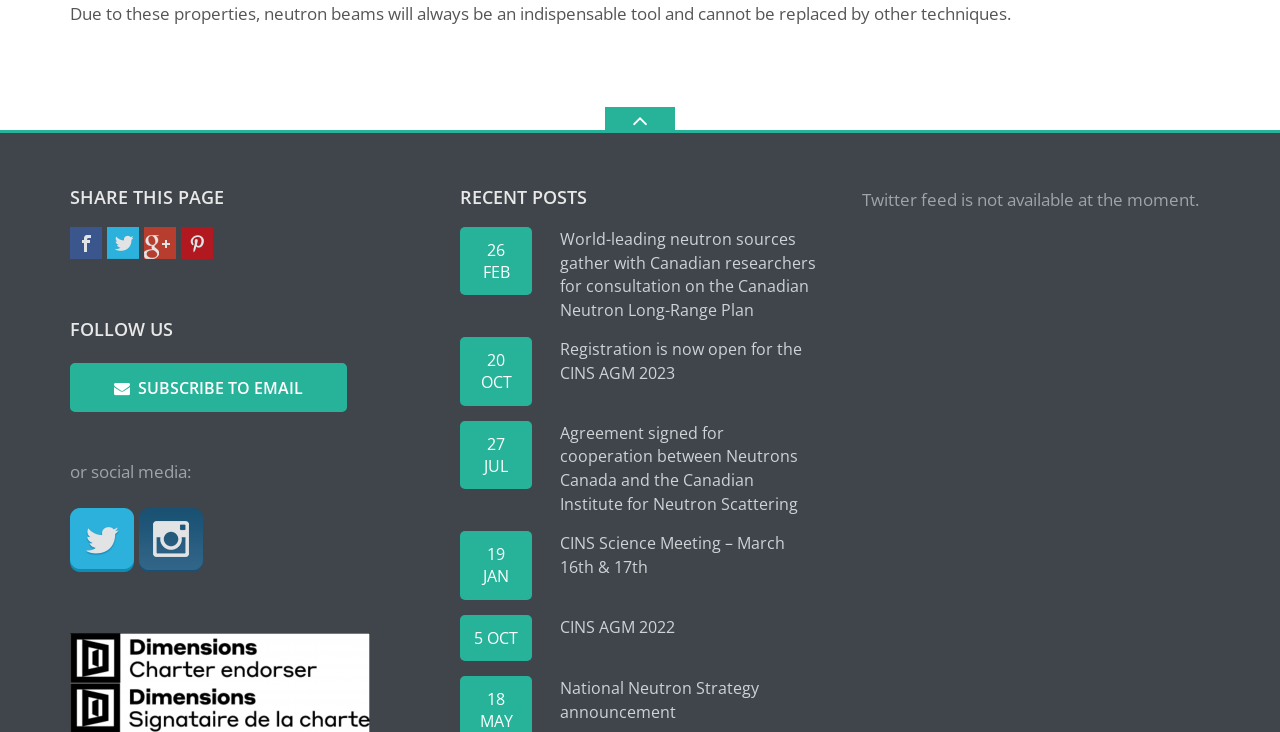Show the bounding box coordinates for the HTML element described as: "title="Google +"".

[0.112, 0.31, 0.138, 0.353]